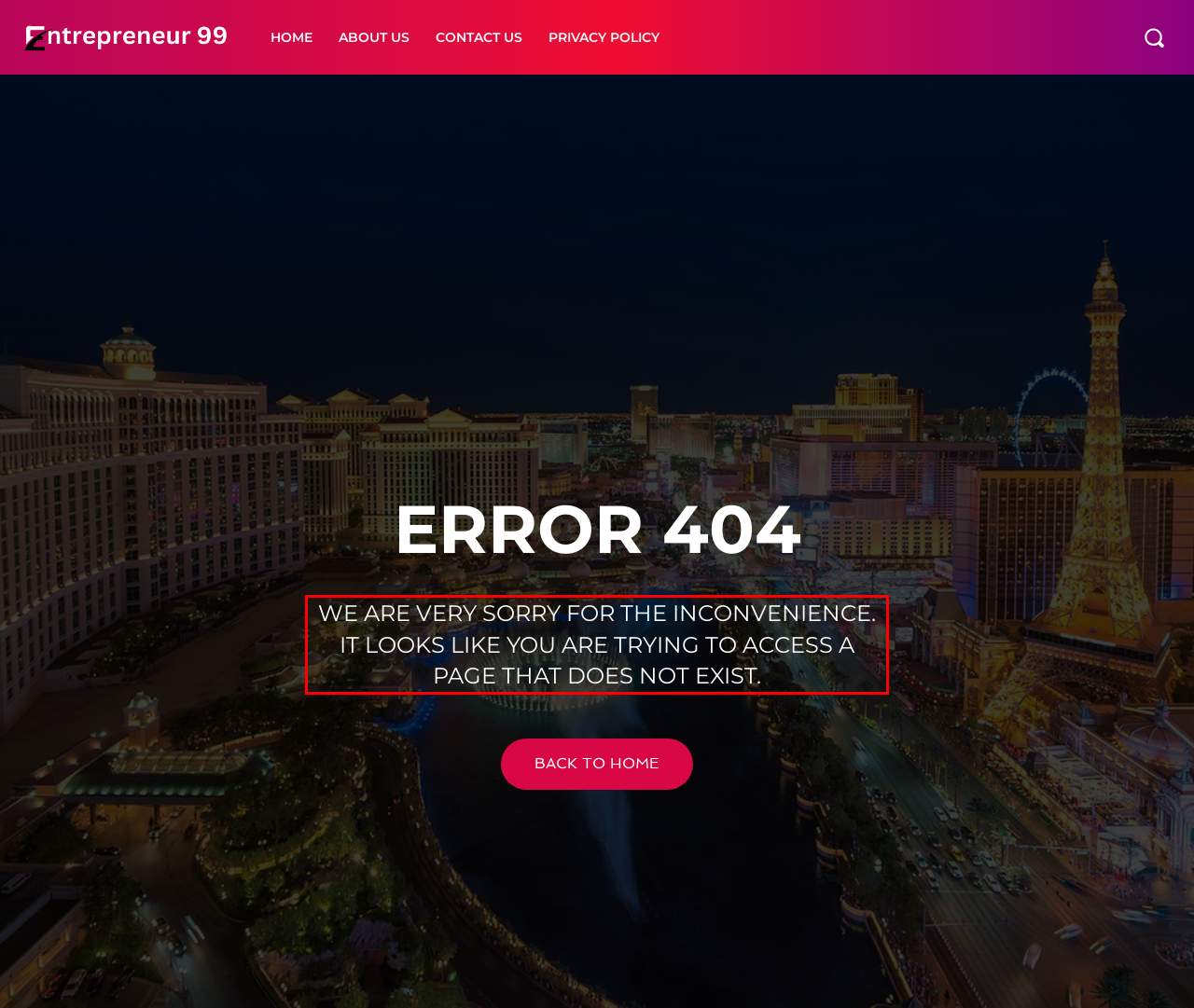Examine the webpage screenshot and use OCR to recognize and output the text within the red bounding box.

WE ARE VERY SORRY FOR THE INCONVENIENCE. IT LOOKS LIKE YOU ARE TRYING TO ACCESS A PAGE THAT DOES NOT EXIST.